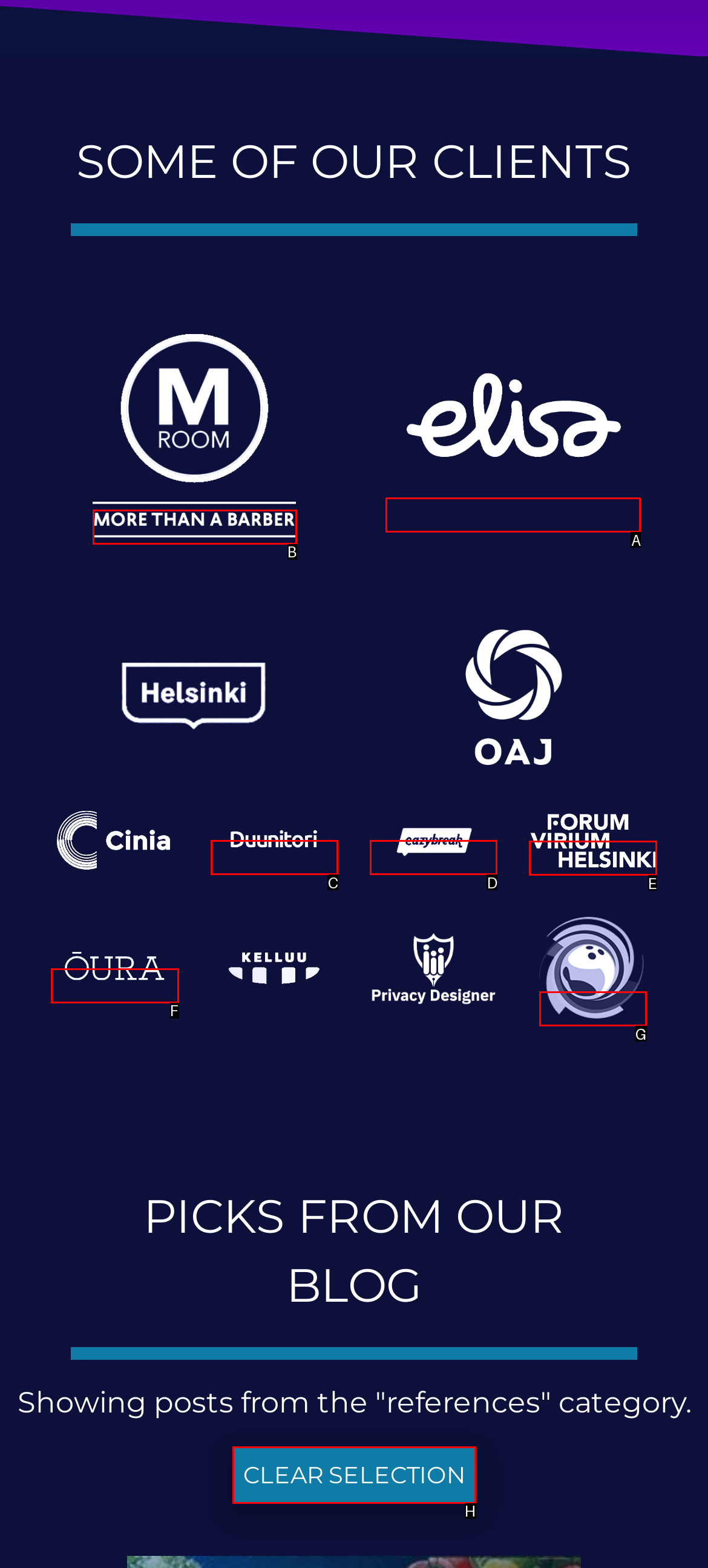Which option should be clicked to execute the following task: View M Room's client page? Respond with the letter of the selected option.

B